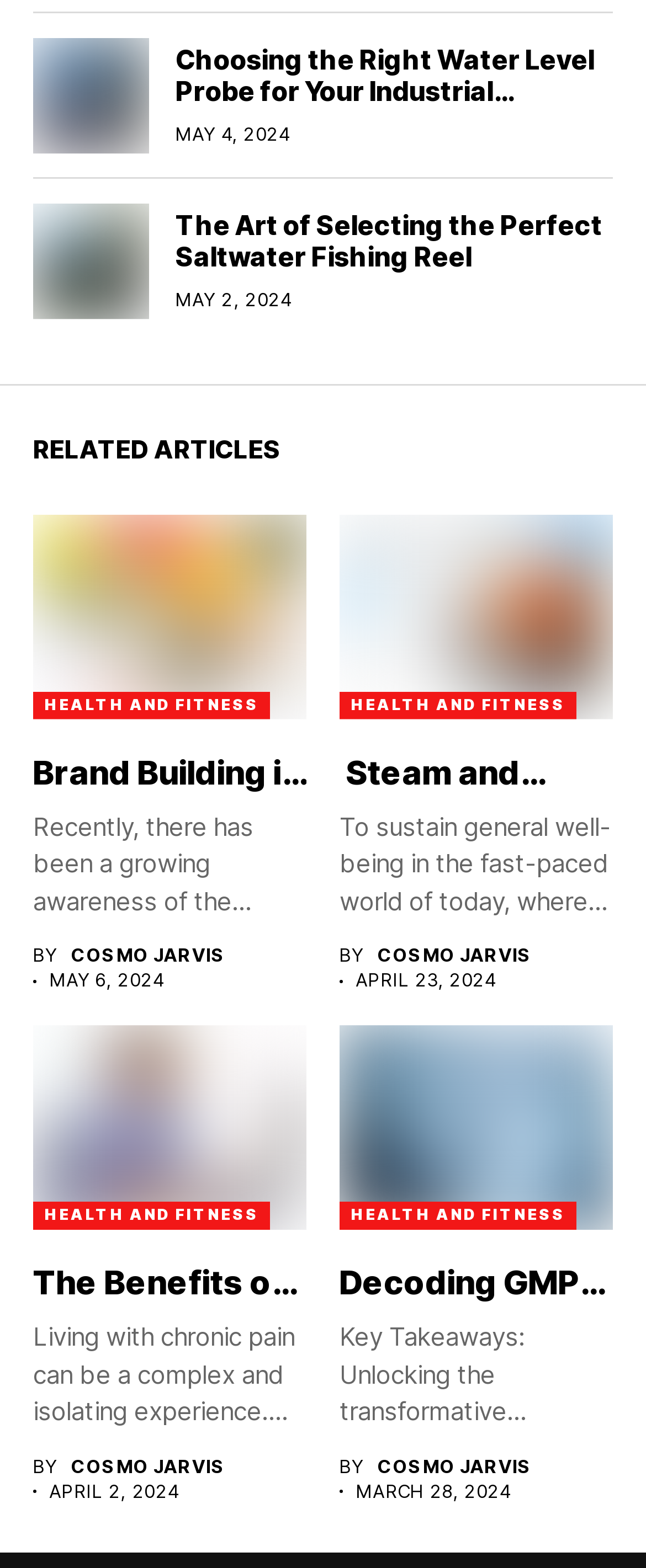Please identify the bounding box coordinates for the region that you need to click to follow this instruction: "Read the article about brand building in the vitamins segment".

[0.051, 0.48, 0.467, 0.606]